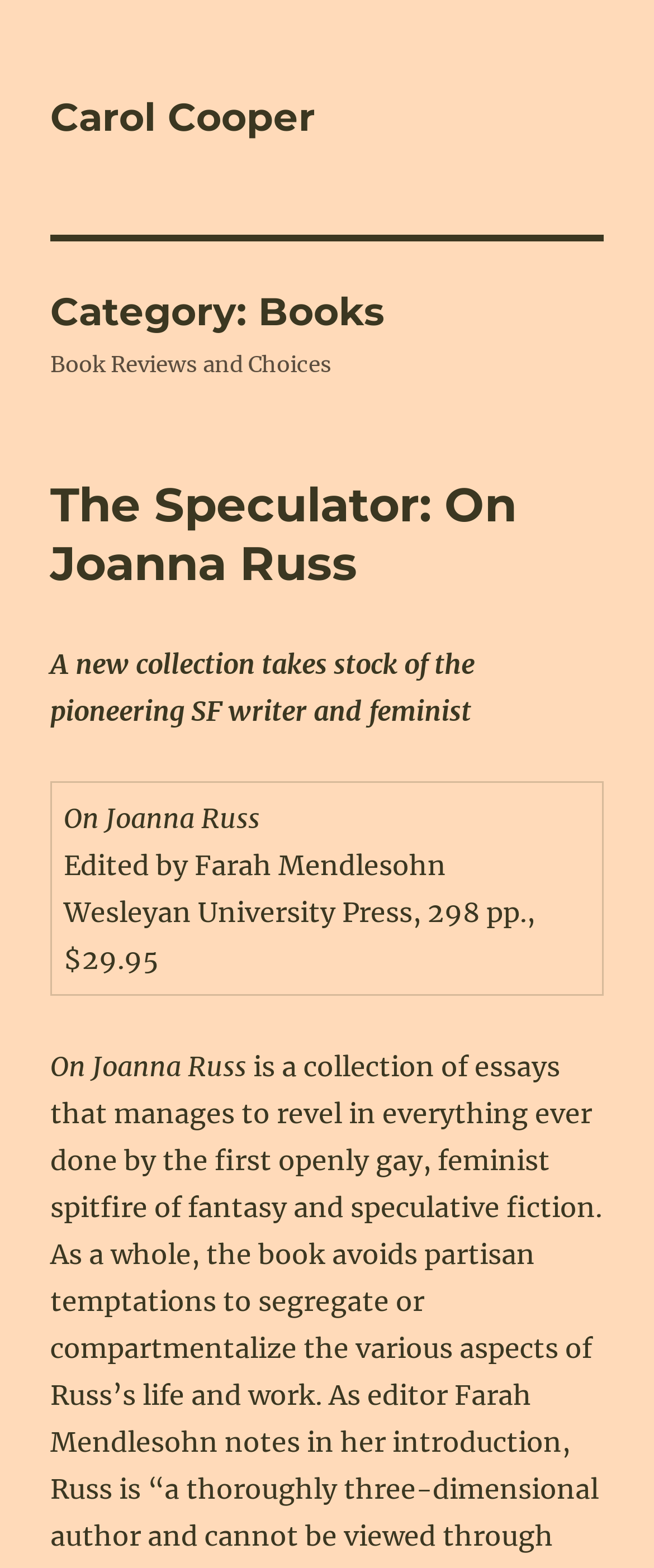How many pages does the book 'On Joanna Russ' have?
Please give a detailed and elaborate explanation in response to the question.

The book information is presented in a table format, and the details of the book 'On Joanna Russ' include the number of pages, which is 298 pp.